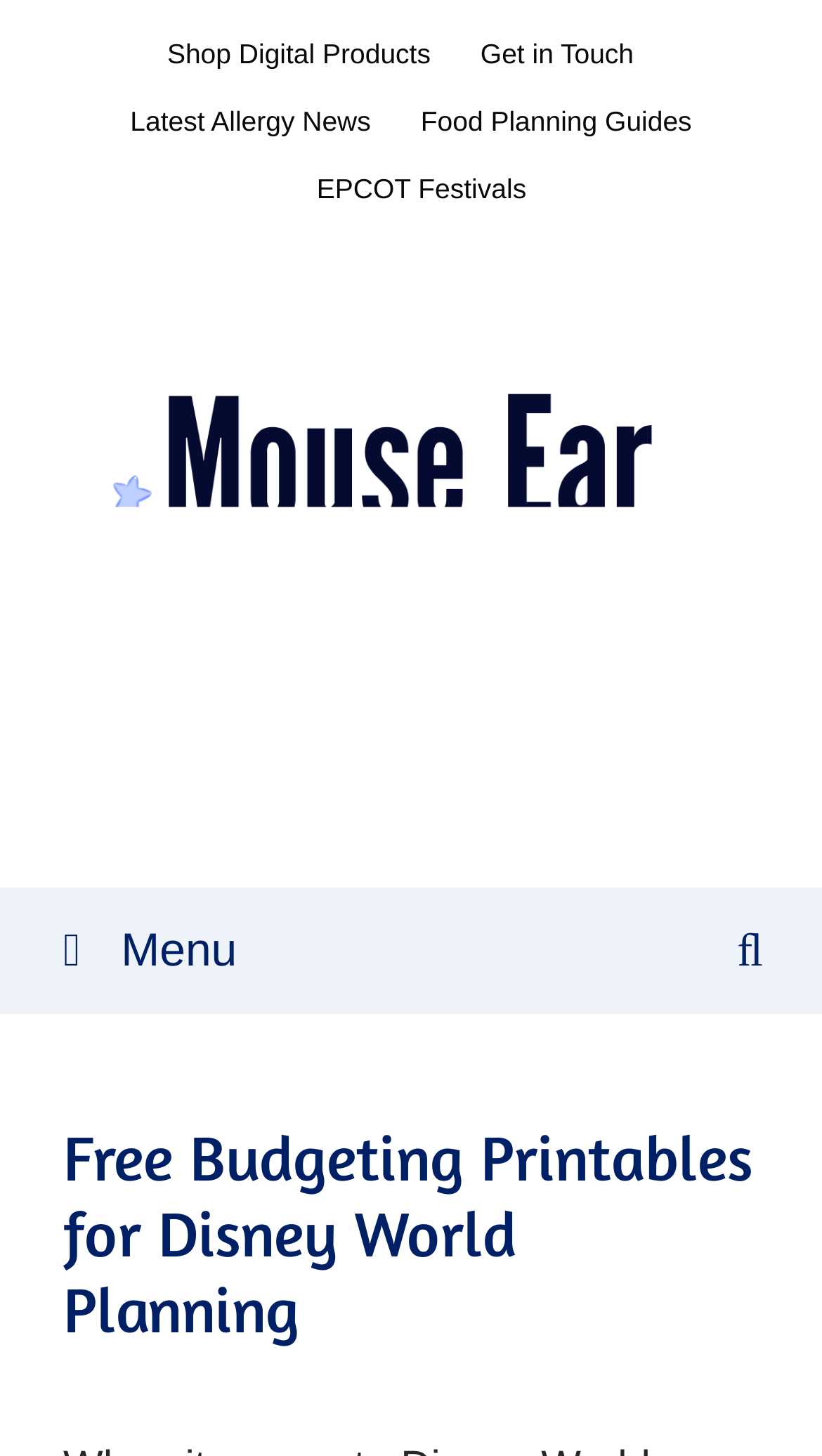What is the purpose of the button with the menu icon? Using the information from the screenshot, answer with a single word or phrase.

To open the primary menu